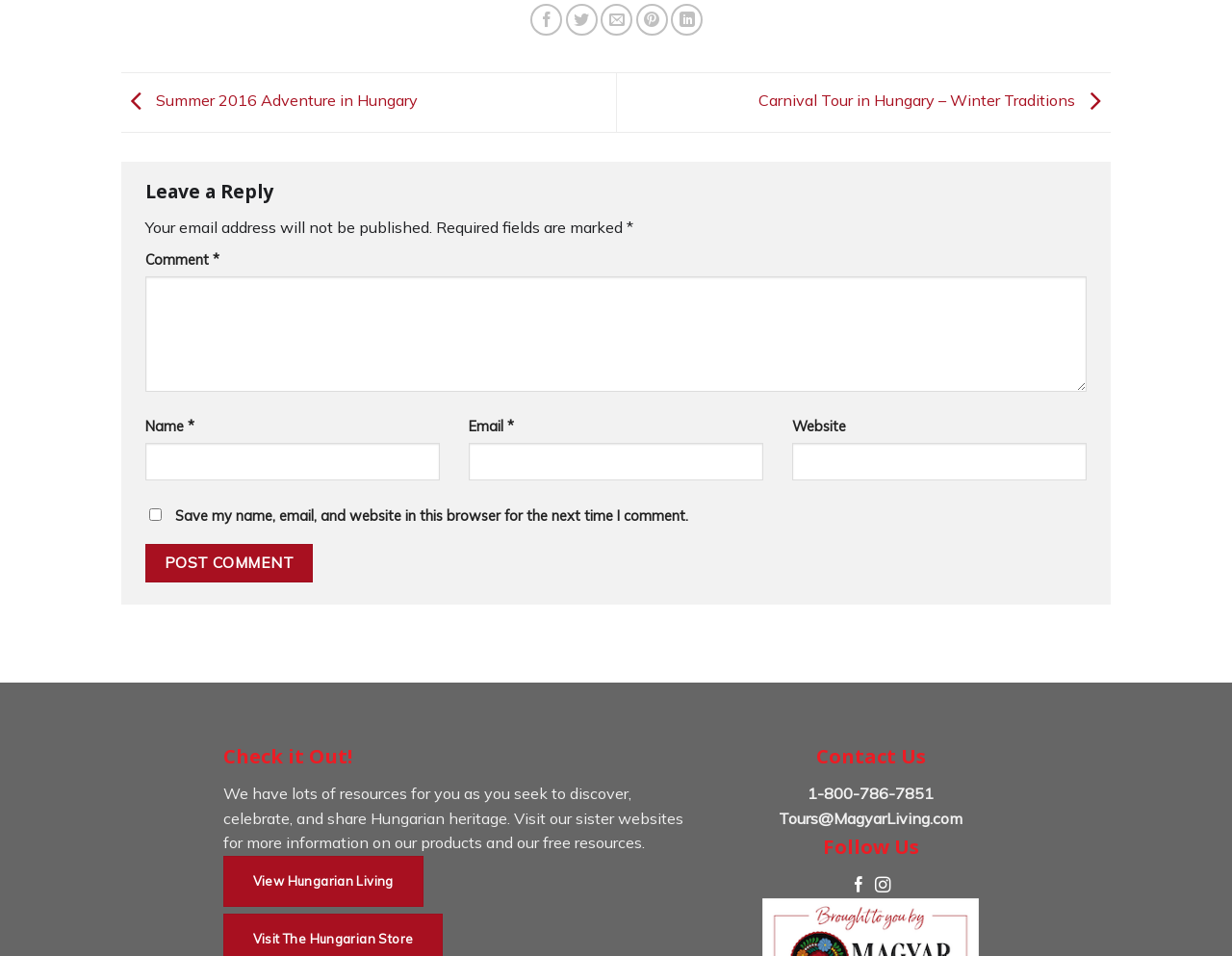What is the purpose of the comment section?
Please give a detailed answer to the question using the information shown in the image.

The comment section is indicated by the heading 'Leave a Reply' and contains fields for users to input their name, email, website, and comment. The presence of a 'Post Comment' button suggests that users can submit their comments to be displayed on the webpage.